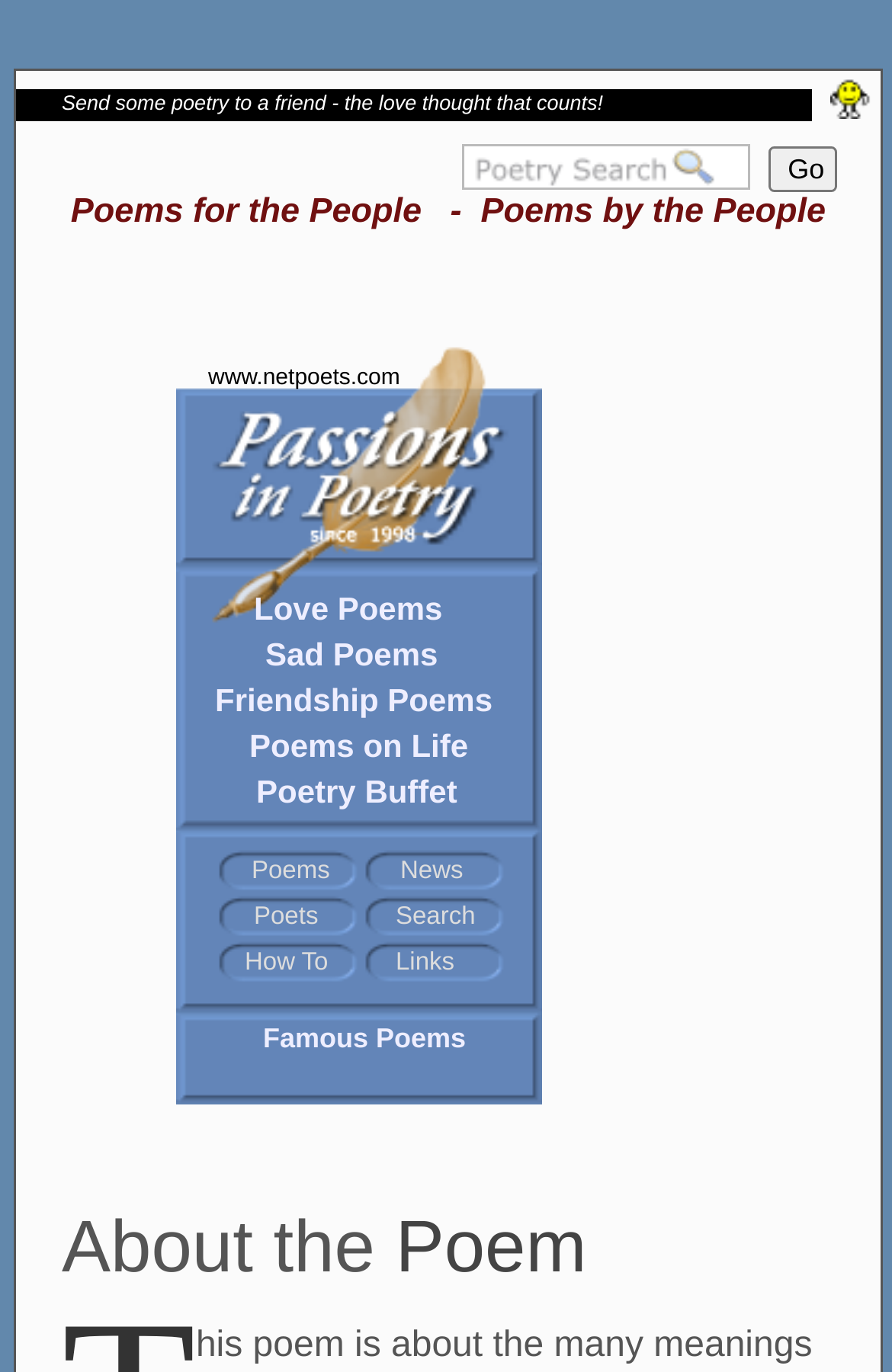Identify the bounding box coordinates of the region I need to click to complete this instruction: "Send a poem to a friend".

[0.518, 0.104, 0.841, 0.138]